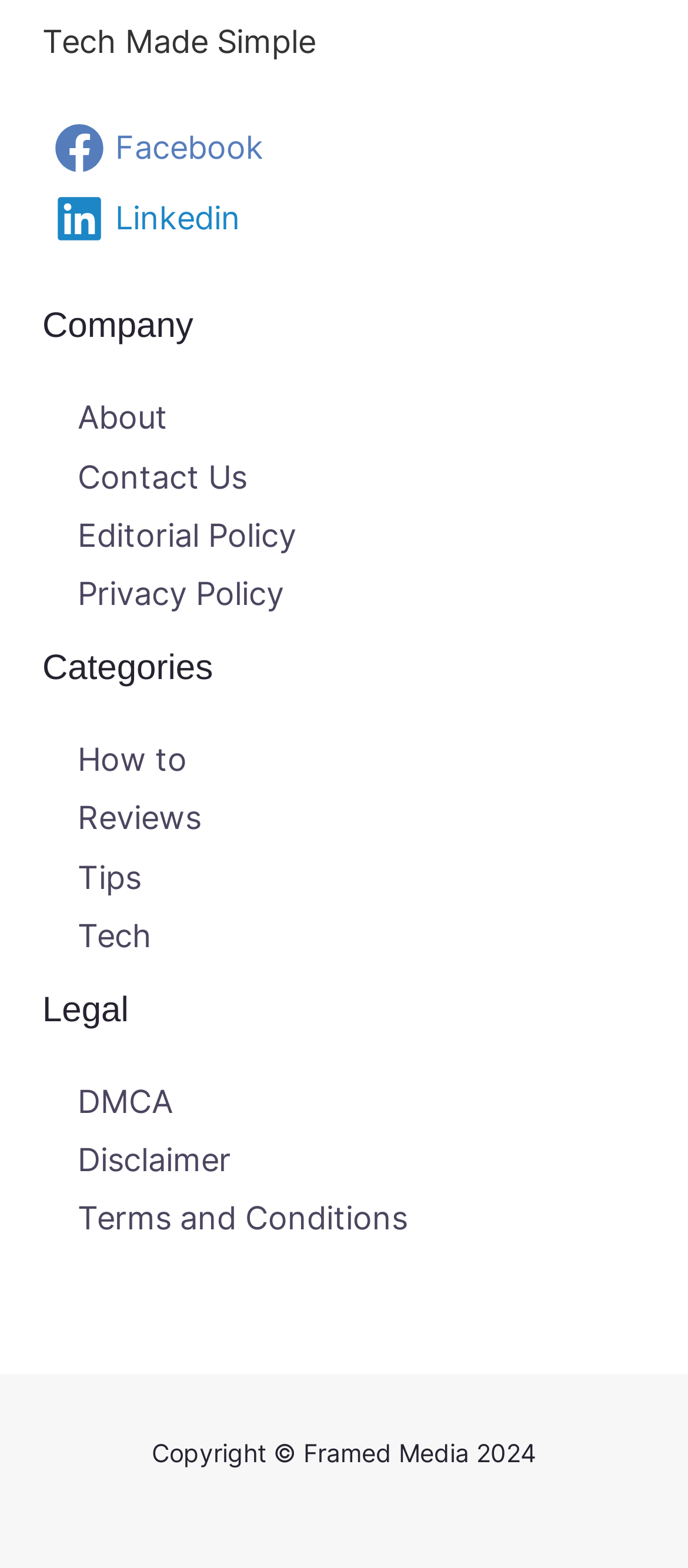Give a short answer using one word or phrase for the question:
What is the name of the company?

Framed Media